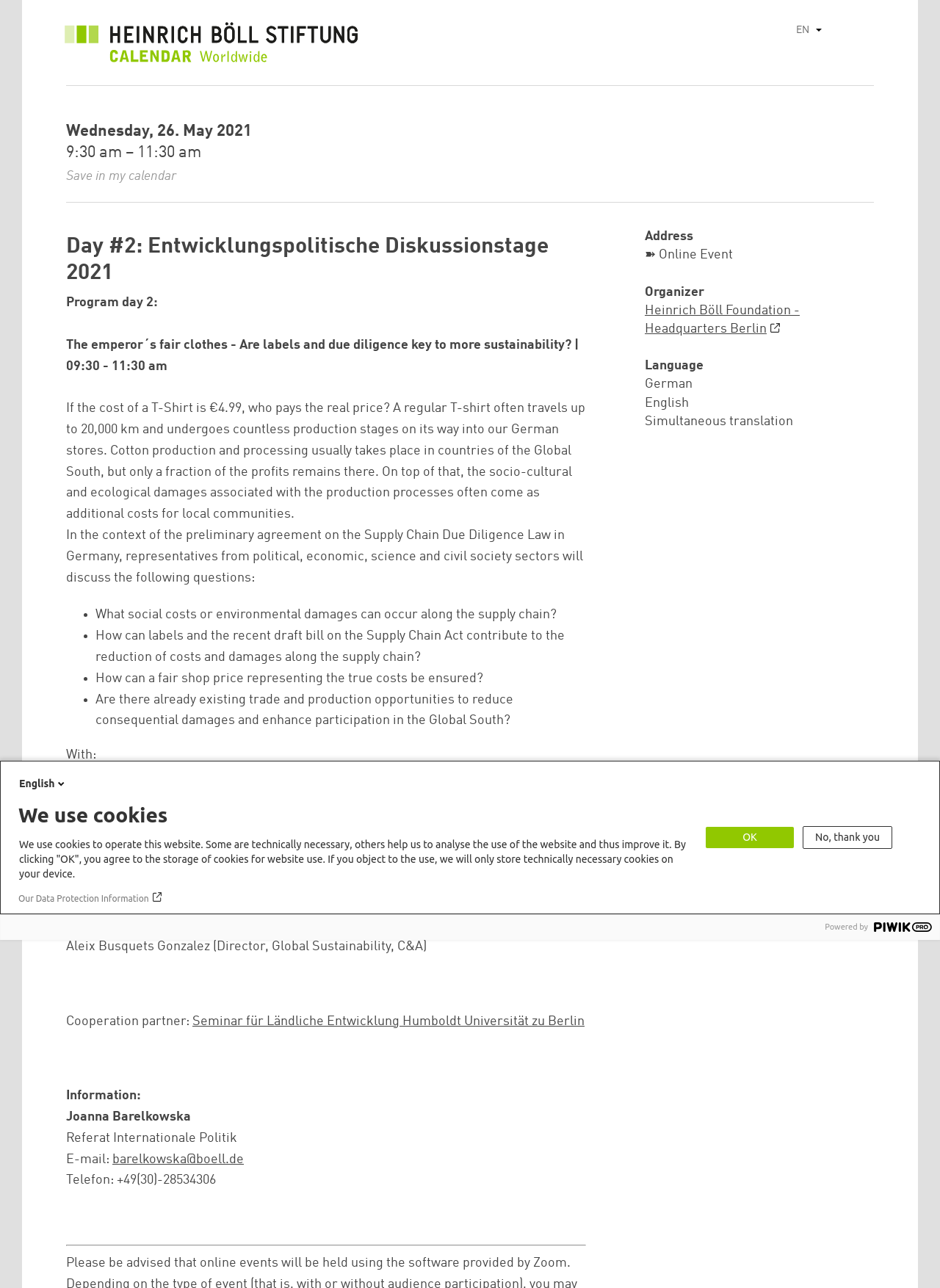Using the provided element description: "Our Data Protection Information", determine the bounding box coordinates of the corresponding UI element in the screenshot.

[0.02, 0.693, 0.175, 0.702]